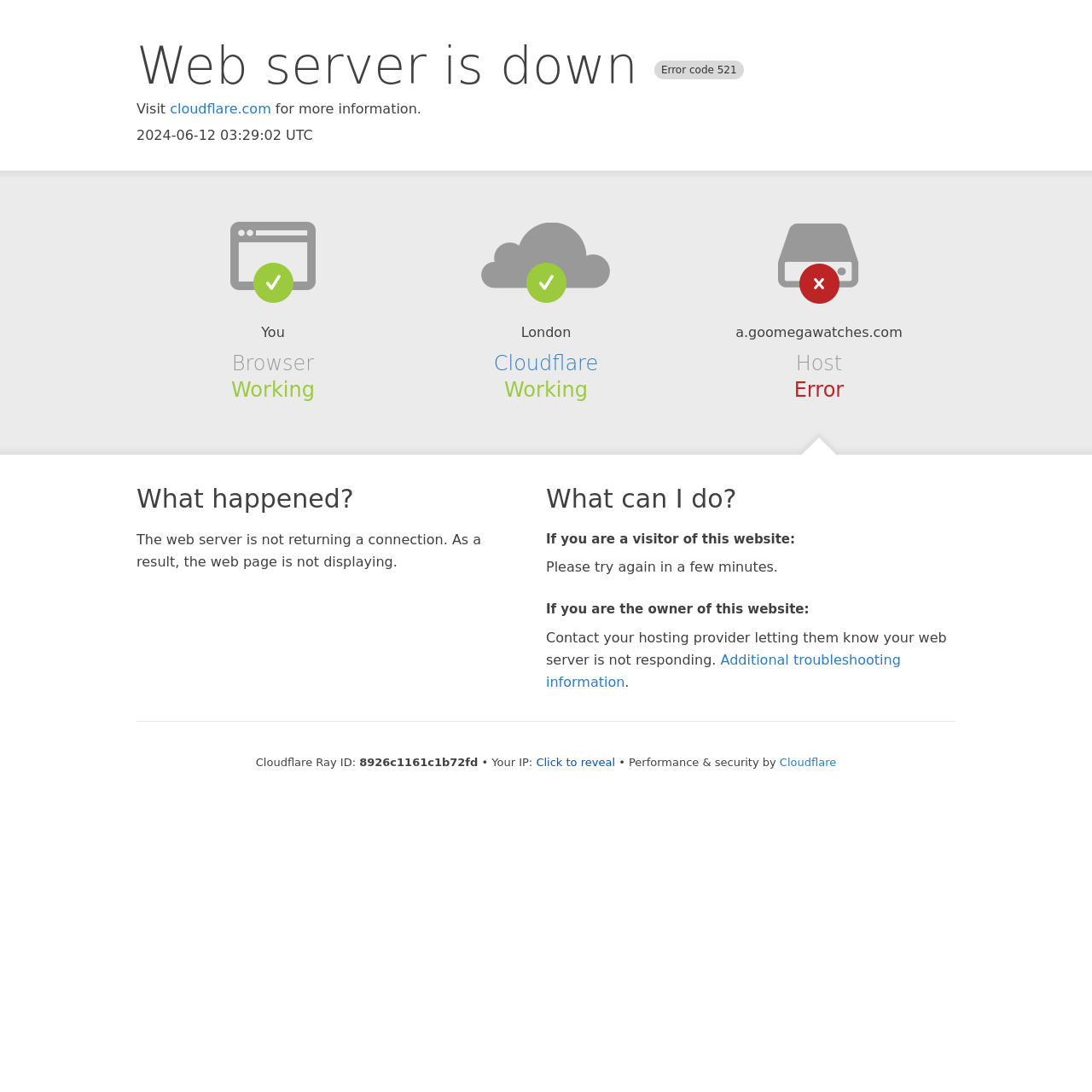Find the bounding box coordinates corresponding to the UI element with the description: "cloudflare.com". The coordinates should be formatted as [left, top, right, bottom], with values as floats between 0 and 1.

[0.156, 0.092, 0.248, 0.107]